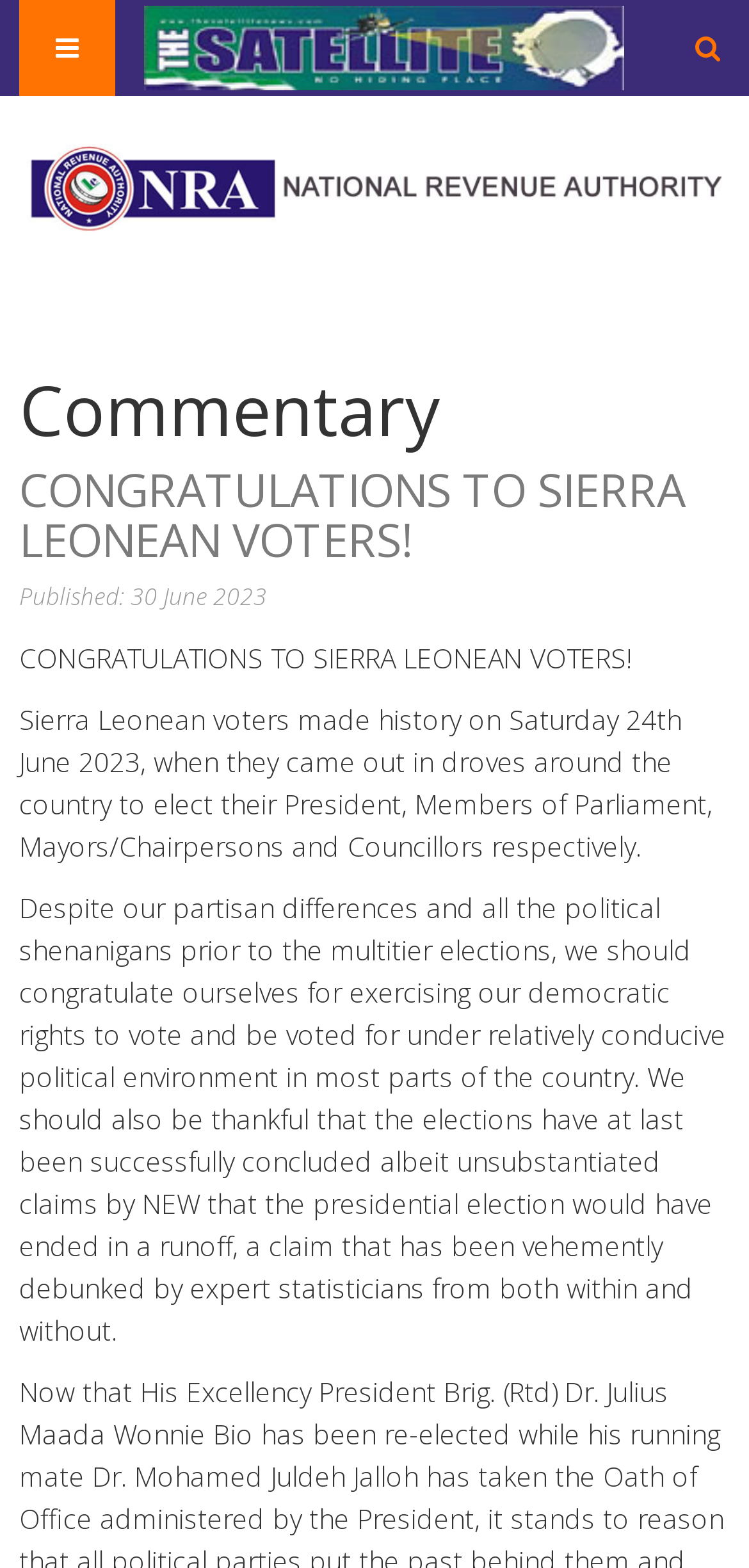Locate the bounding box coordinates of the UI element described by: "The Satellite News". Provide the coordinates as four float numbers between 0 and 1, formatted as [left, top, right, bottom].

[0.192, 0.004, 0.833, 0.058]